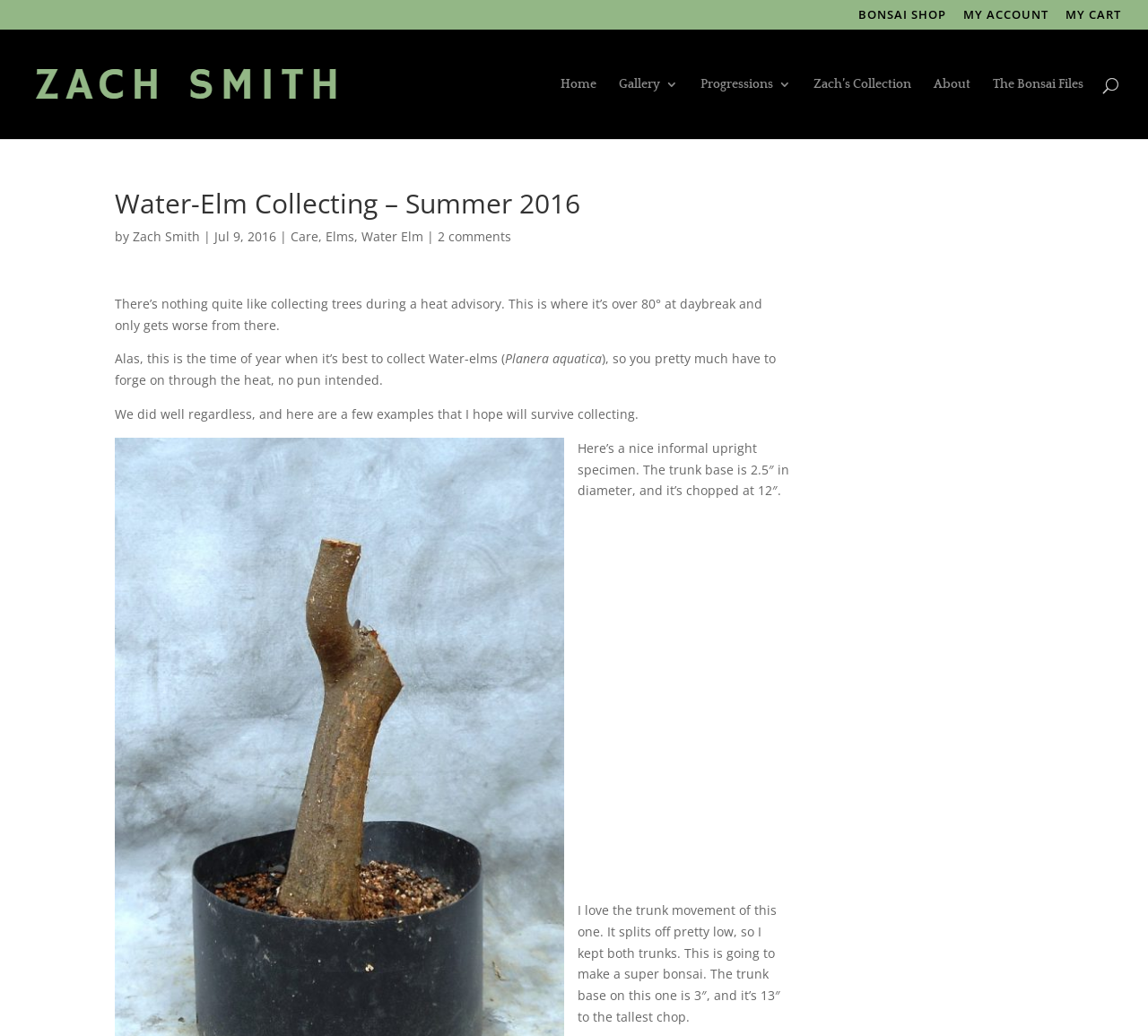Please extract the primary headline from the webpage.

Water-Elm Collecting – Summer 2016